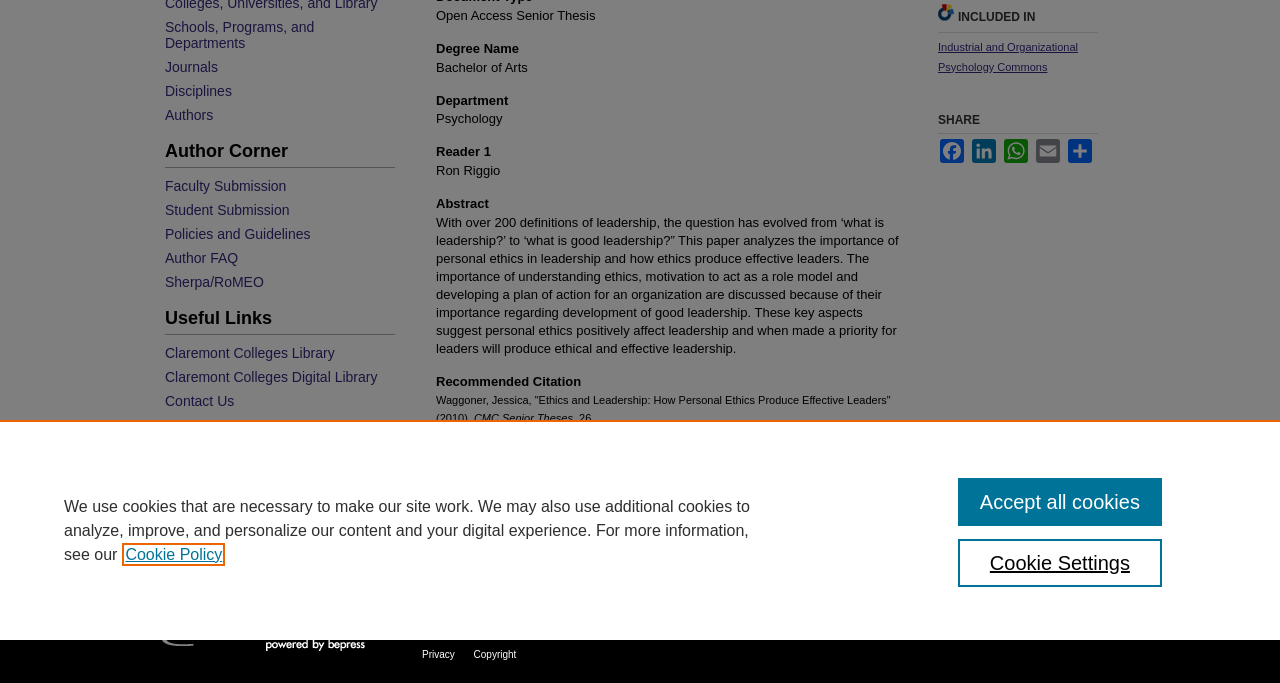Calculate the bounding box coordinates for the UI element based on the following description: "Journals". Ensure the coordinates are four float numbers between 0 and 1, i.e., [left, top, right, bottom].

[0.129, 0.087, 0.305, 0.11]